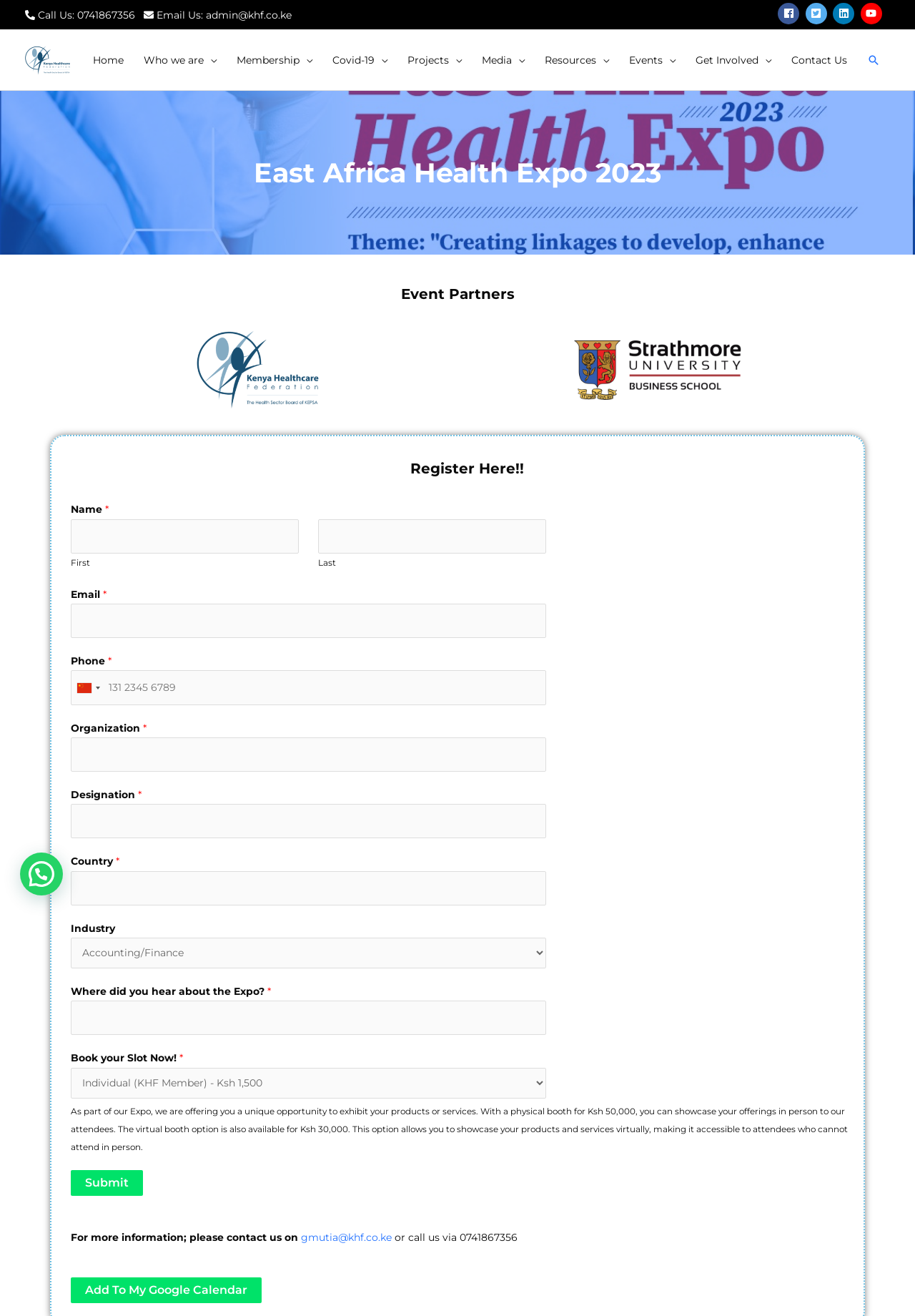Identify the bounding box coordinates for the element you need to click to achieve the following task: "Click the 'Submit' button". The coordinates must be four float values ranging from 0 to 1, formatted as [left, top, right, bottom].

[0.077, 0.889, 0.156, 0.909]